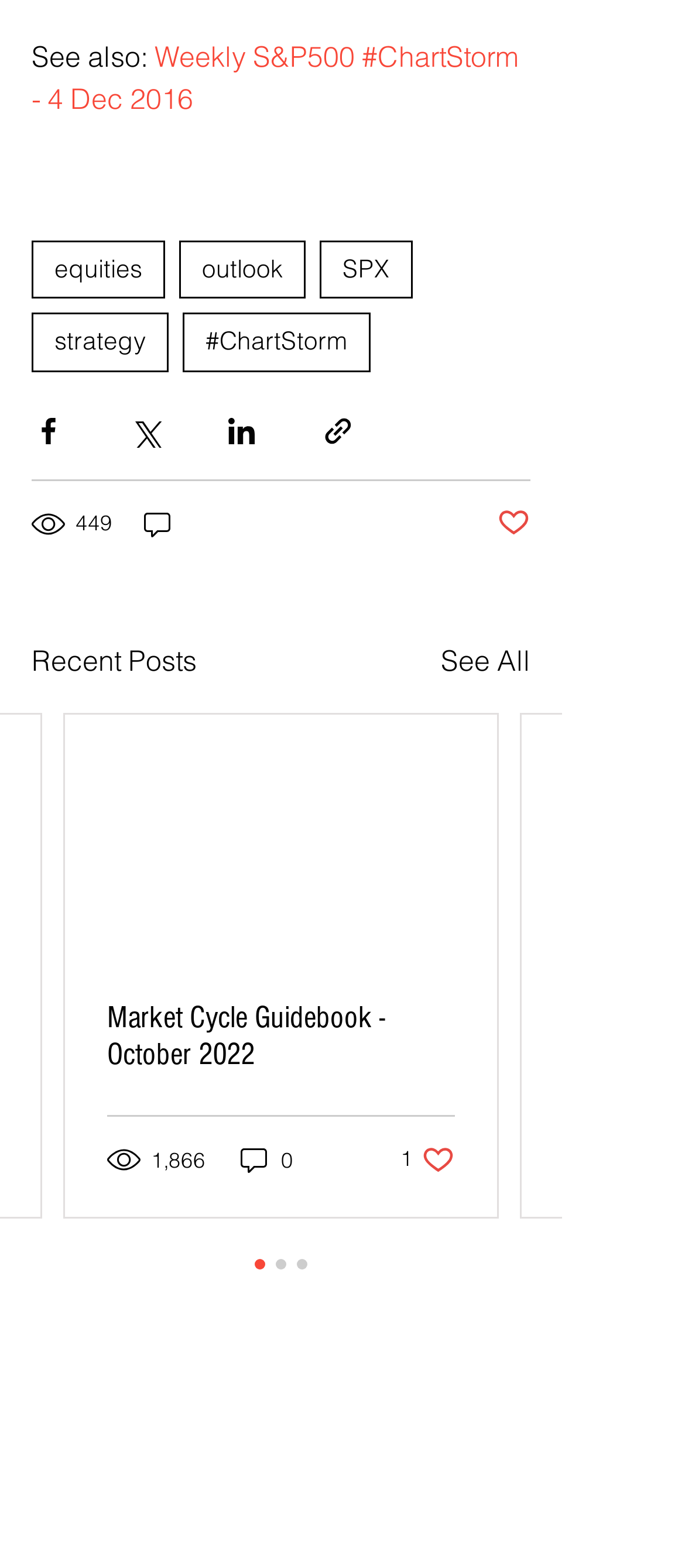Please determine the bounding box coordinates of the element's region to click in order to carry out the following instruction: "Share via Facebook". The coordinates should be four float numbers between 0 and 1, i.e., [left, top, right, bottom].

[0.046, 0.264, 0.095, 0.285]